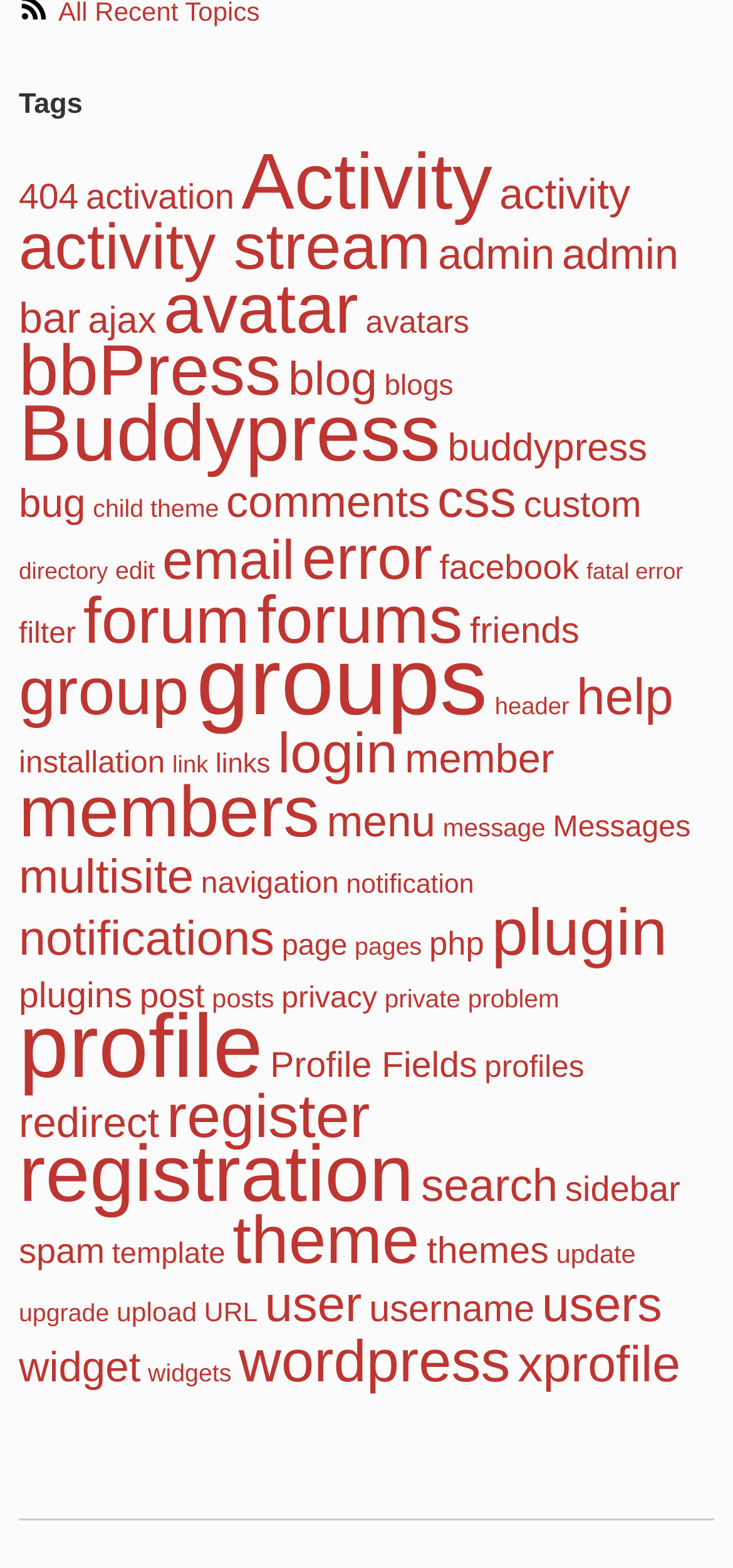What is the most popular item? Based on the screenshot, please respond with a single word or phrase.

Profile